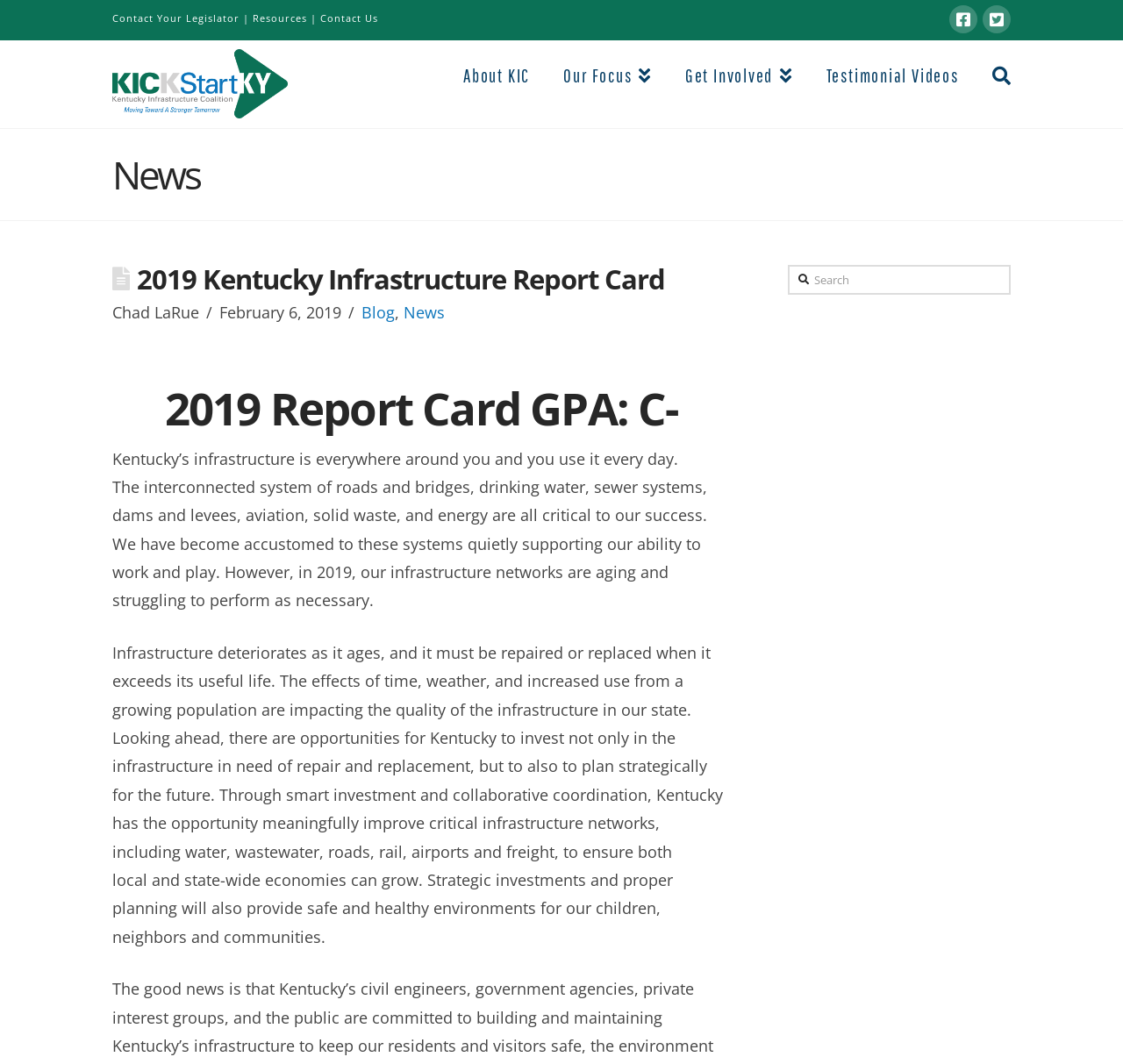Based on the element description: "parent_node: About KIC", identify the UI element and provide its bounding box coordinates. Use four float numbers between 0 and 1, [left, top, right, bottom].

[0.1, 0.046, 0.256, 0.111]